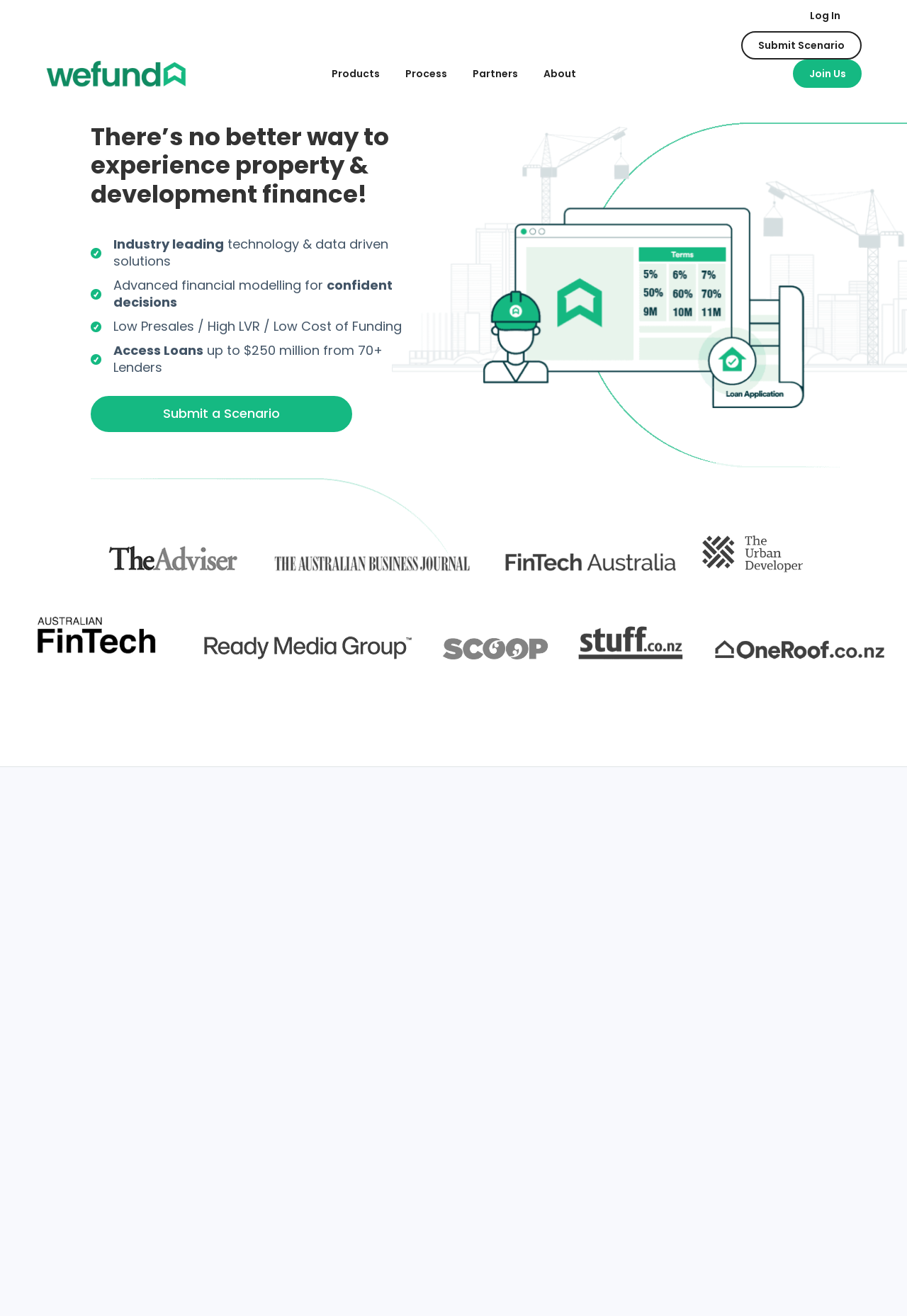Determine the bounding box coordinates of the target area to click to execute the following instruction: "Click on the 'Products' link."

[0.351, 0.045, 0.432, 0.067]